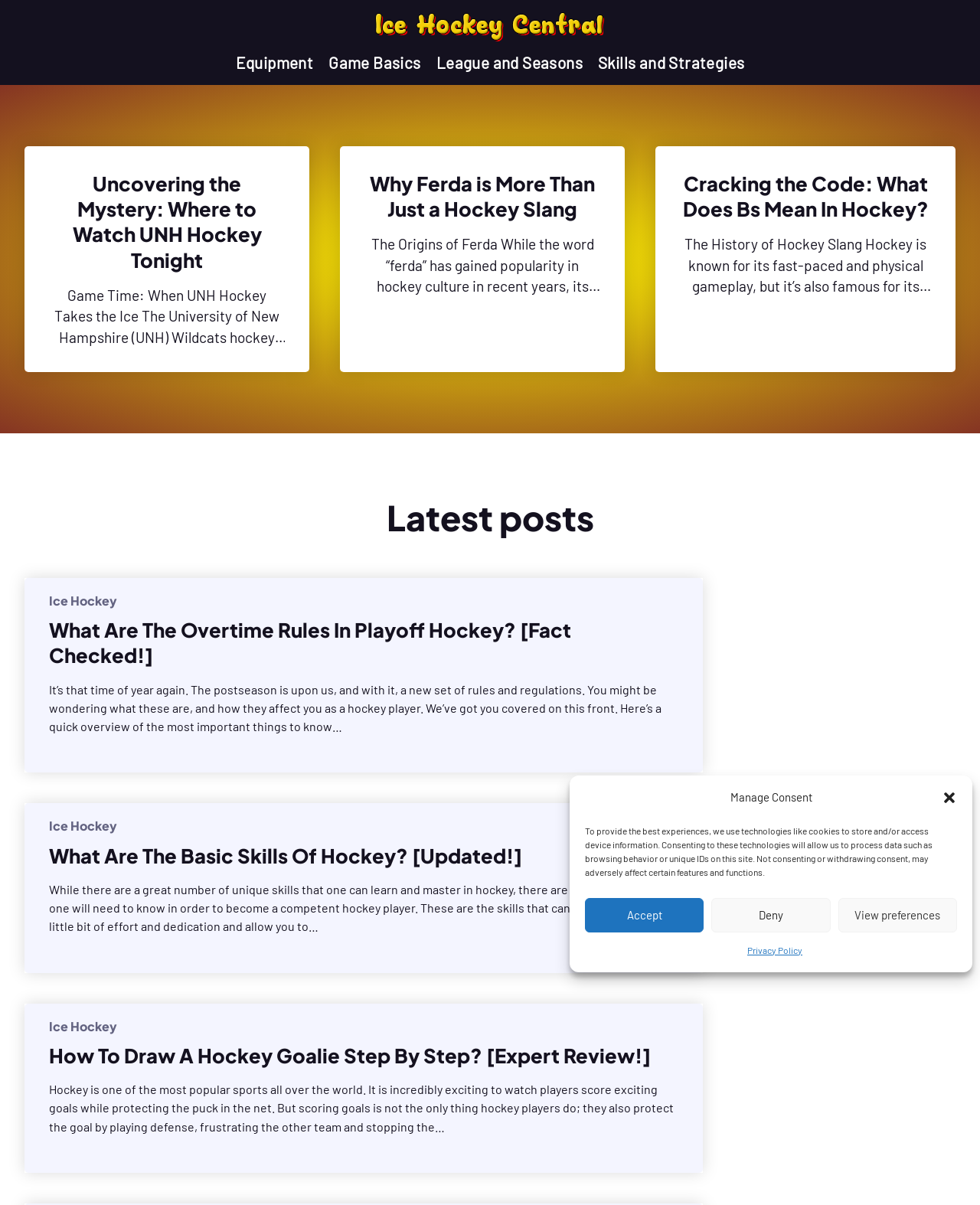What is the purpose of the 'Manage Consent' dialog?
Please provide a detailed answer to the question.

The 'Manage Consent' dialog appears to be related to managing cookies and device information, as it mentions 'technologies like cookies' and provides options to accept, deny, or view preferences, suggesting that it is used to manage user consent for data collection.